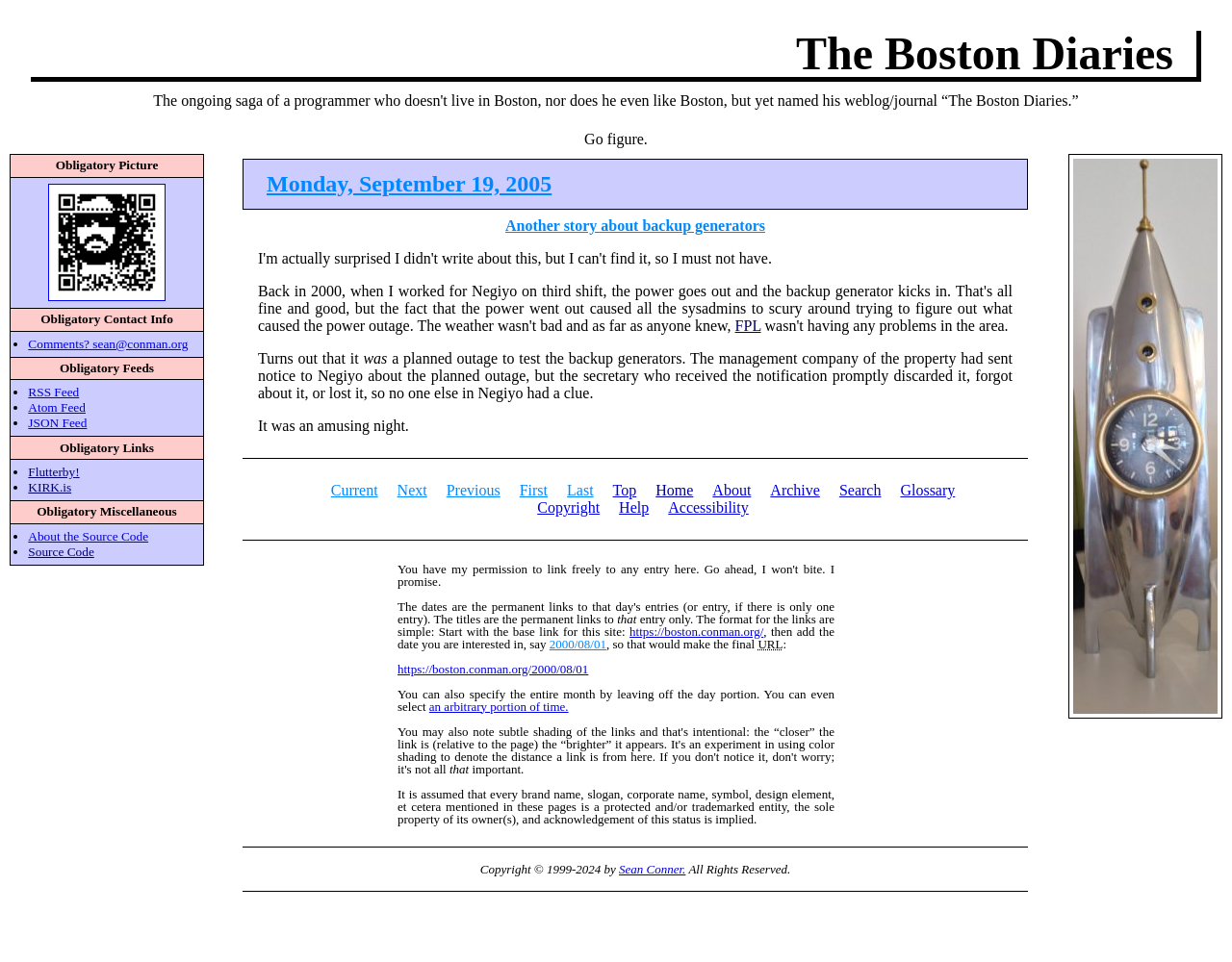Locate the bounding box coordinates of the clickable part needed for the task: "Go to 'FPL'".

[0.597, 0.33, 0.618, 0.347]